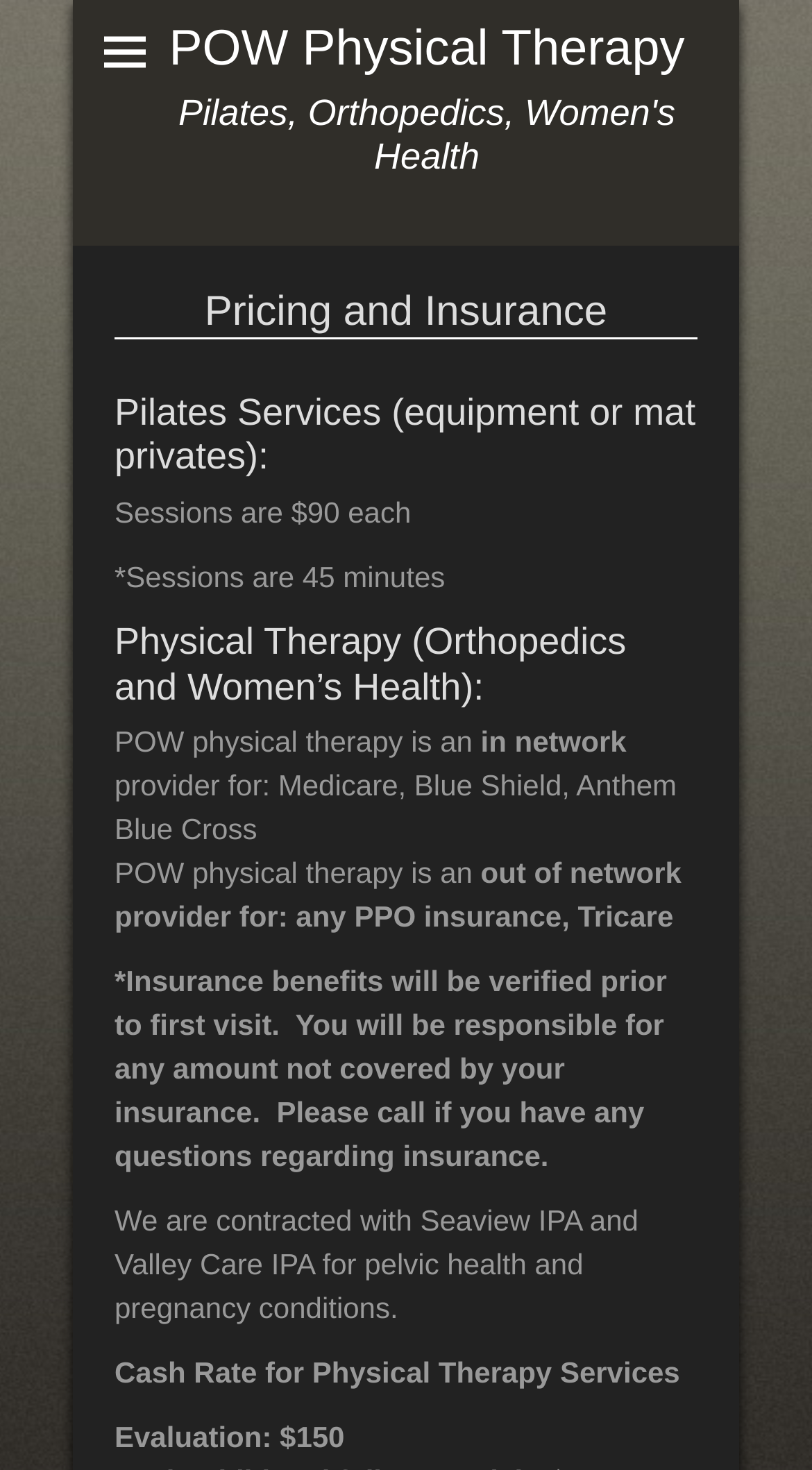Given the description: "POW Physical Therapy", determine the bounding box coordinates of the UI element. The coordinates should be formatted as four float numbers between 0 and 1, [left, top, right, bottom].

[0.208, 0.014, 0.843, 0.052]